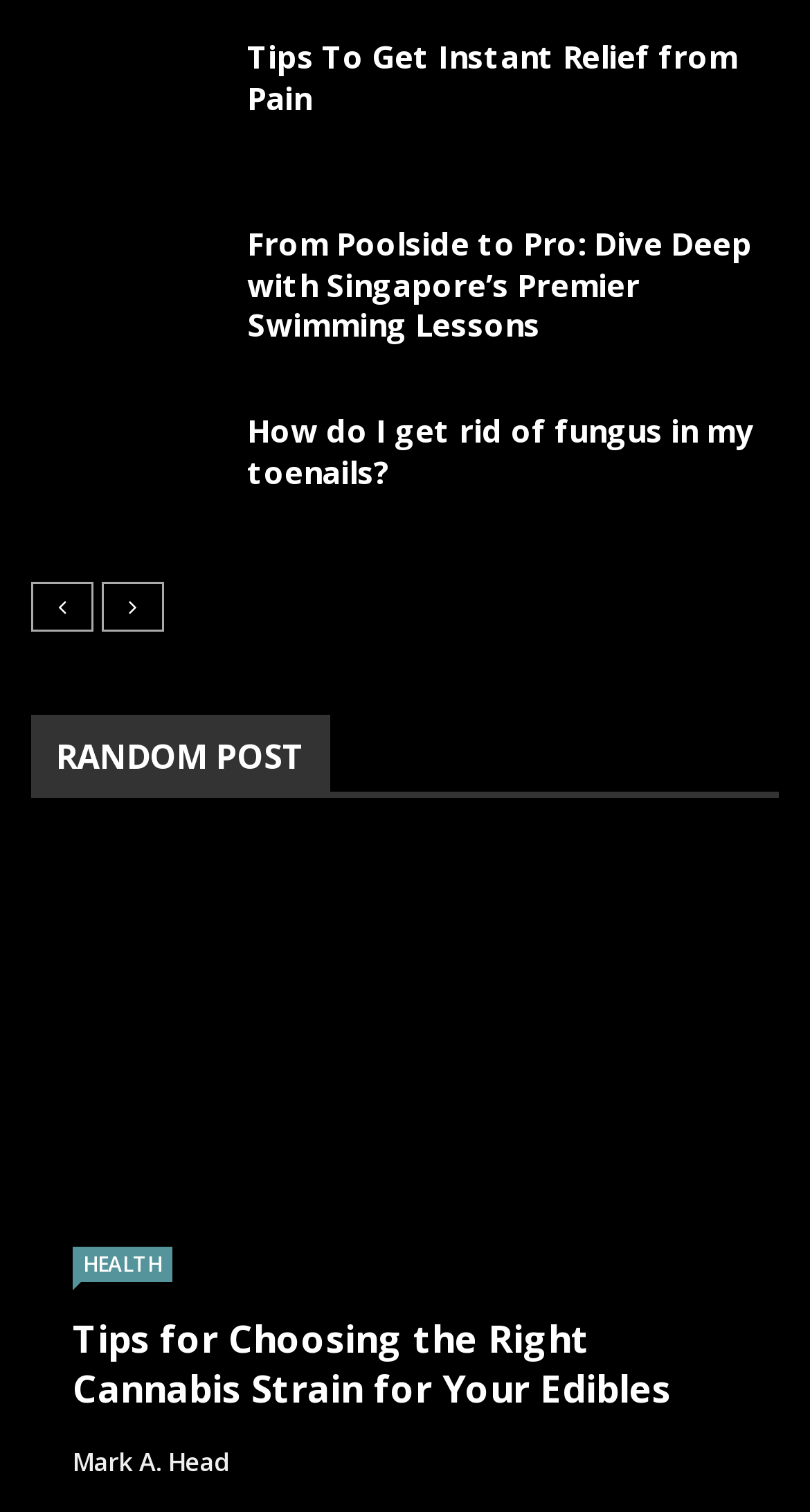What is the topic of the article 'Empowering Home Equity: Strategies for Securing the Best HELOC Rates in Denver'?
Using the information presented in the image, please offer a detailed response to the question.

The article's heading is 'Empowering Home Equity: Strategies for Securing the Best HELOC Rates in Denver', which suggests that the topic of the article is related to home equity and HELOC rates in Denver.